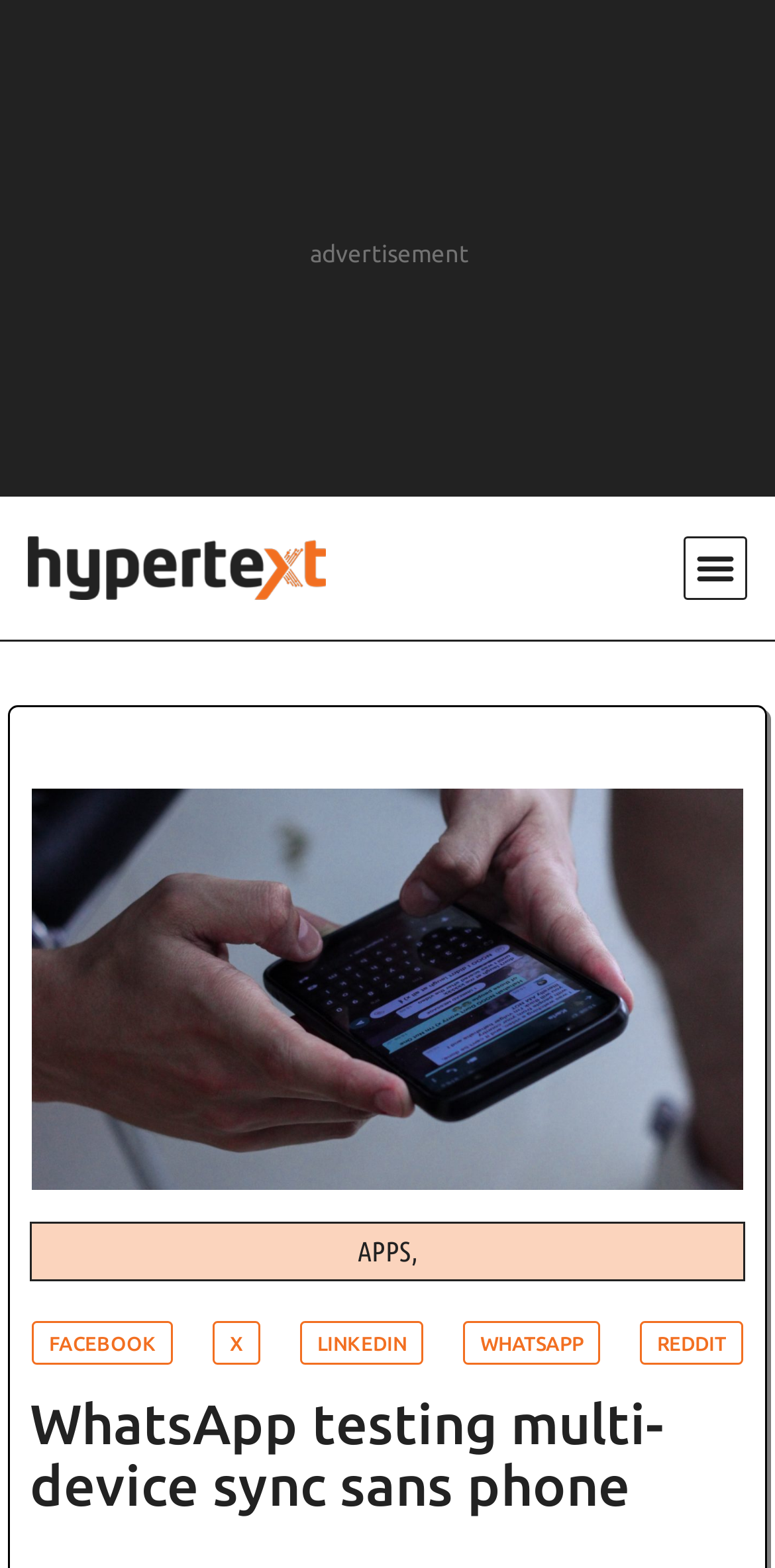Offer a thorough description of the webpage.

The webpage is about WhatsApp testing a new feature to sync chats across multiple devices. At the top, there is an advertisement banner. Below it, there is a link on the left side, followed by a menu toggle button on the right side. 

Further down, there are five social media sharing buttons, aligned horizontally, with their respective logos and names: Facebook, Twitter, LinkedIn, WhatsApp, and Reddit. These buttons are positioned near the bottom of the page.

Above the sharing buttons, there is a heading that summarizes the content of the webpage, stating "WhatsApp testing multi-device sync sans phone".